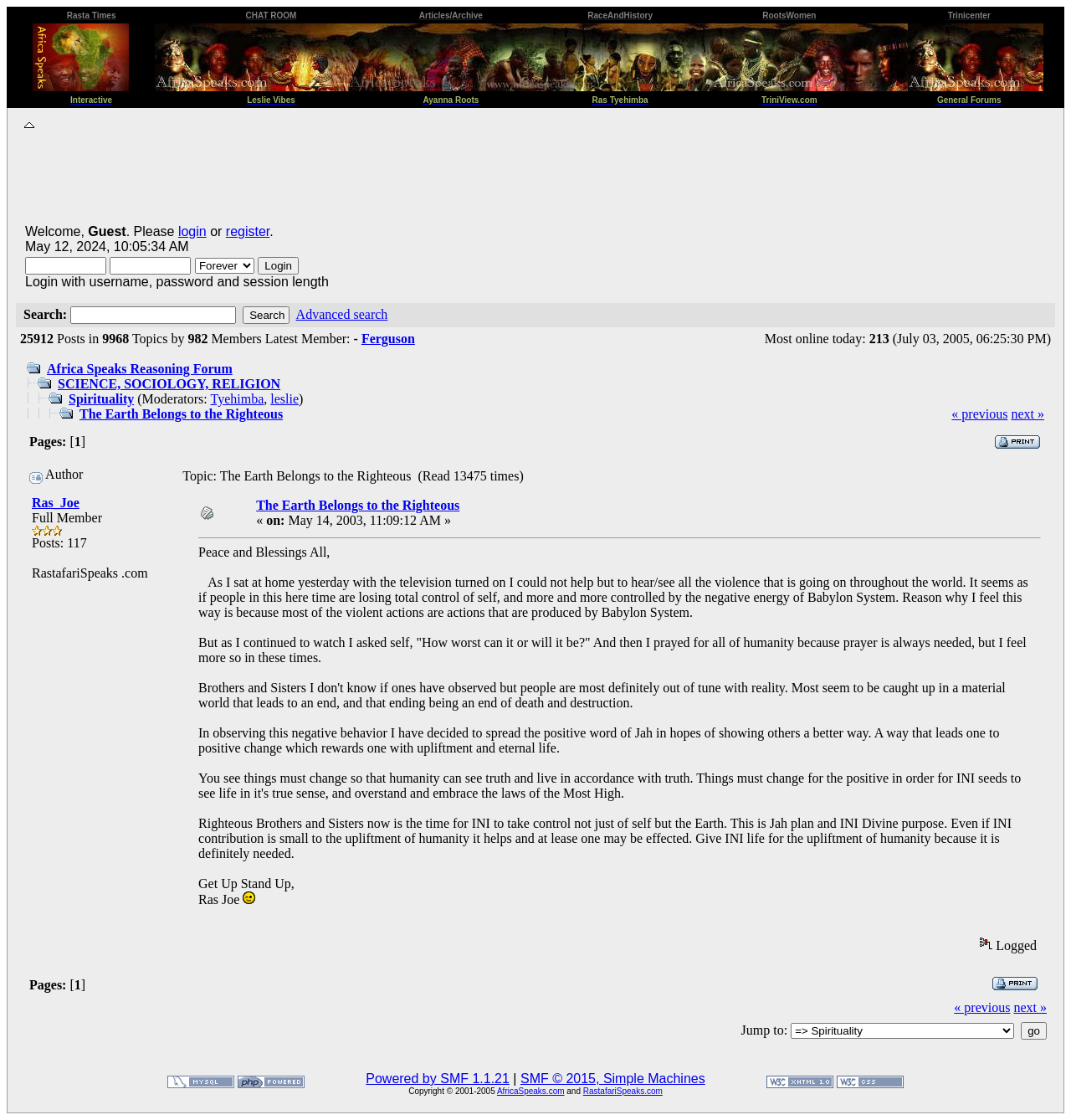Identify the bounding box for the UI element described as: "01942 919793". The coordinates should be four float numbers between 0 and 1, i.e., [left, top, right, bottom].

None